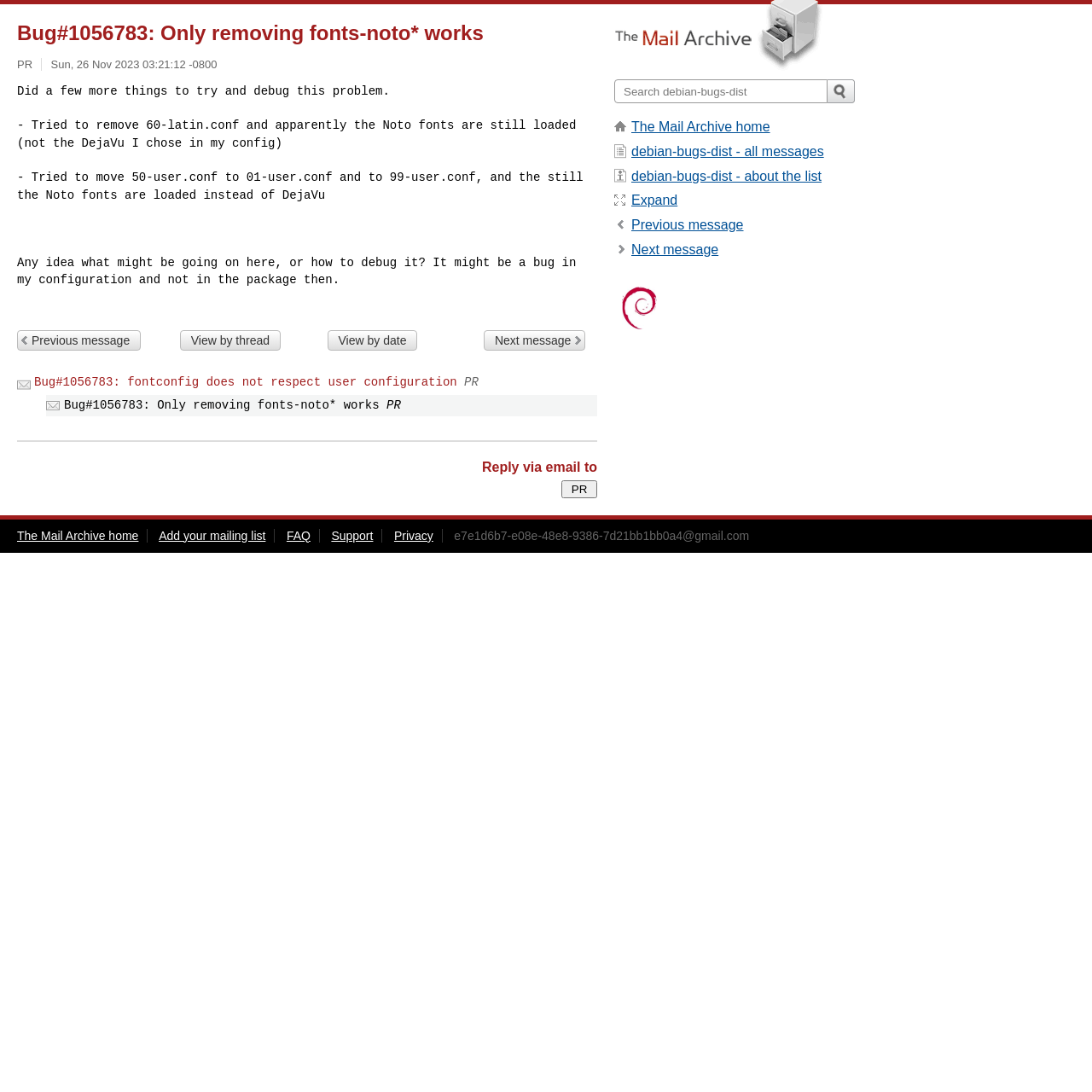Find and generate the main title of the webpage.

Bug#1056783: Only removing fonts-noto* works